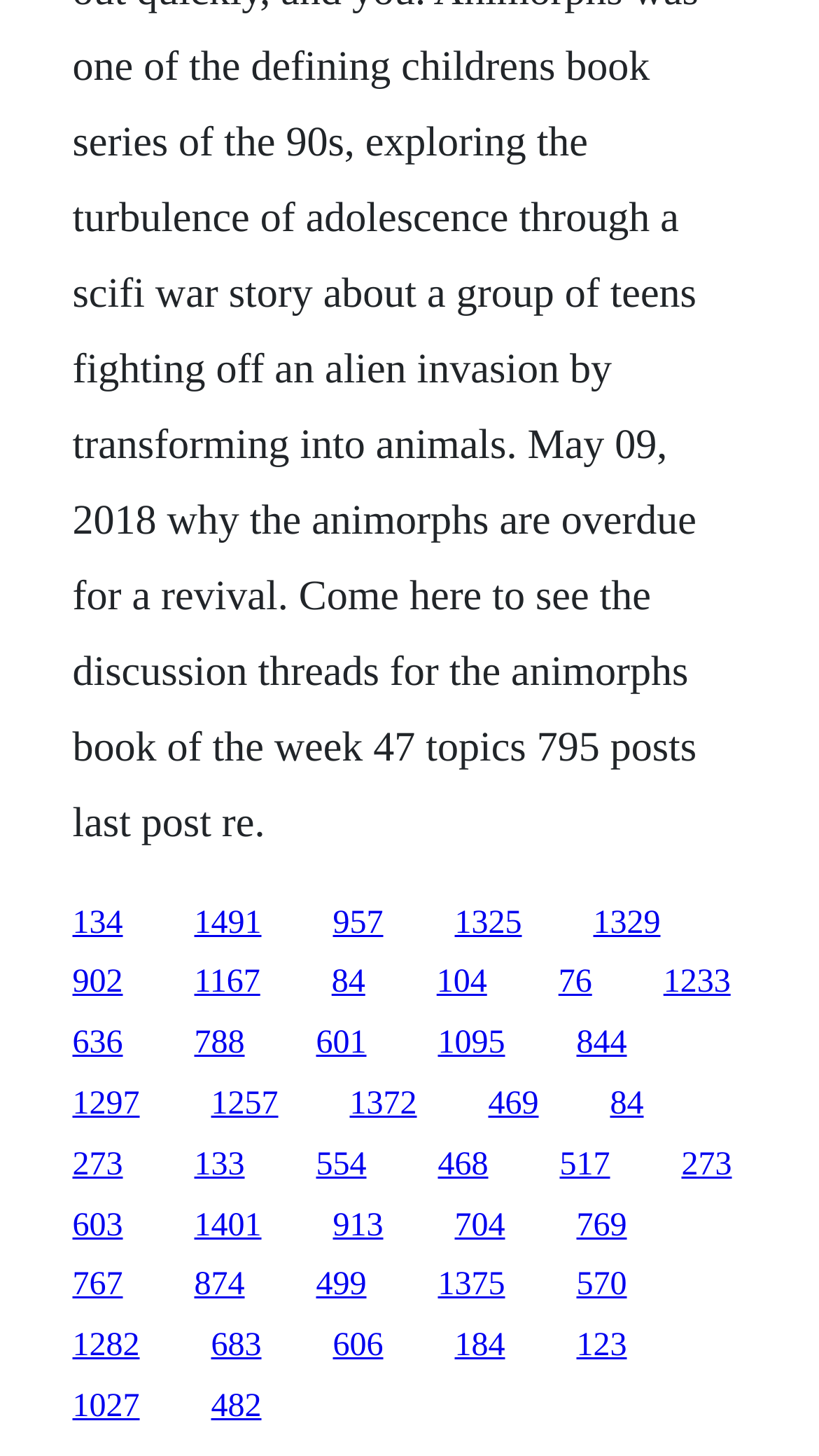How many links are on the webpage?
Look at the image and answer the question using a single word or phrase.

130